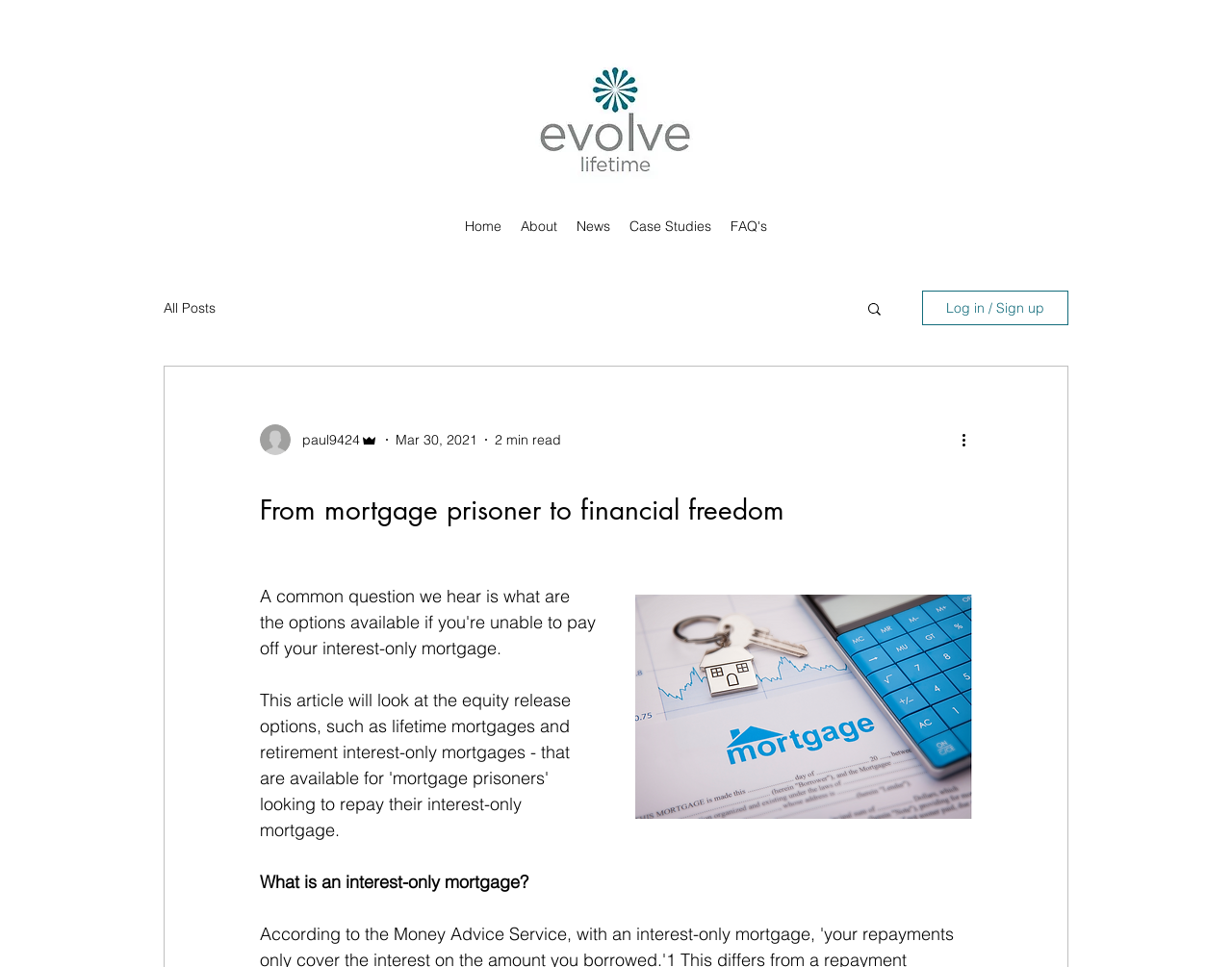How many navigation menus are there?
Refer to the screenshot and respond with a concise word or phrase.

2